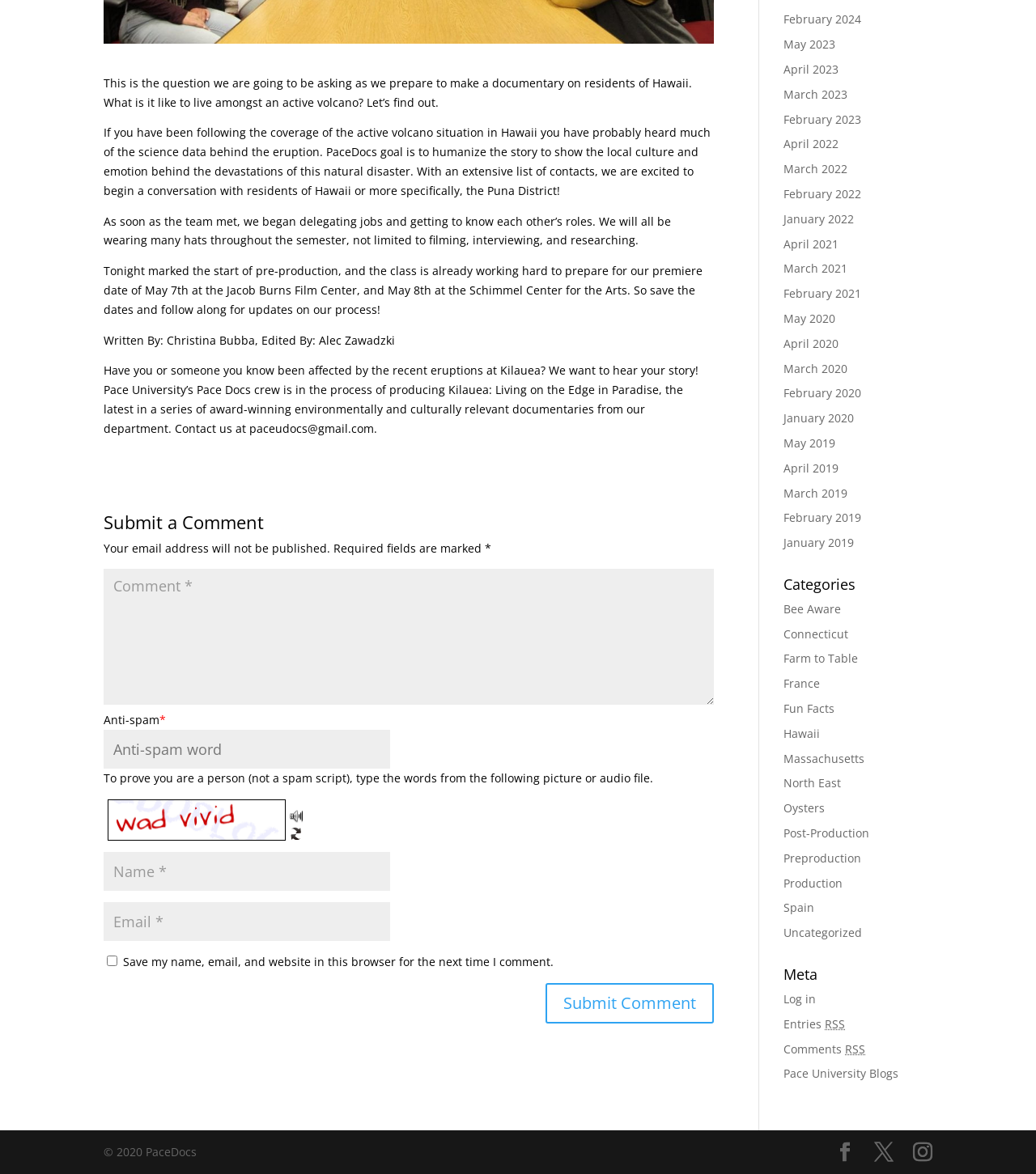Identify the bounding box for the UI element described as: "Post-Production". The coordinates should be four float numbers between 0 and 1, i.e., [left, top, right, bottom].

[0.756, 0.703, 0.839, 0.716]